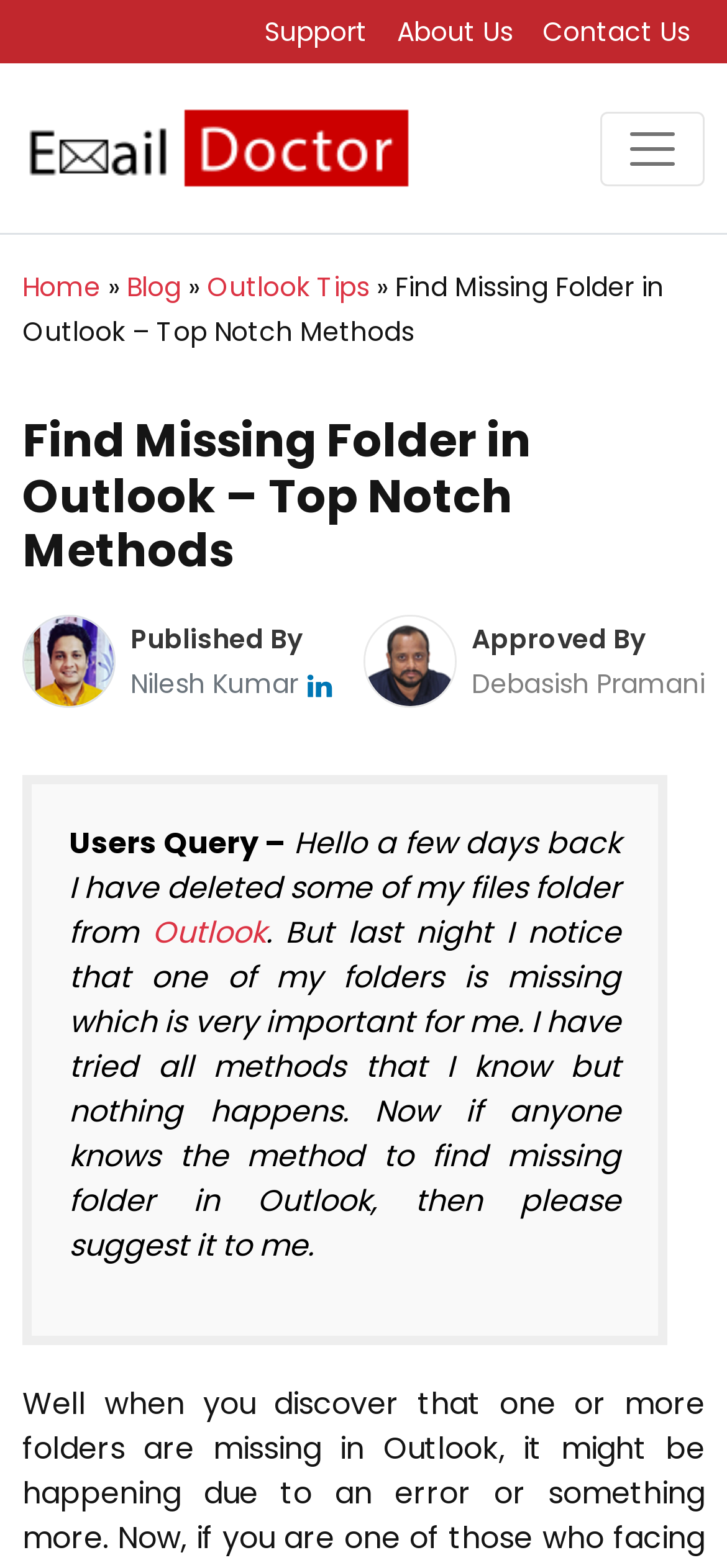Please identify the bounding box coordinates of the element's region that should be clicked to execute the following instruction: "Click on the 'Contact Us' link". The bounding box coordinates must be four float numbers between 0 and 1, i.e., [left, top, right, bottom].

[0.726, 0.0, 0.969, 0.04]